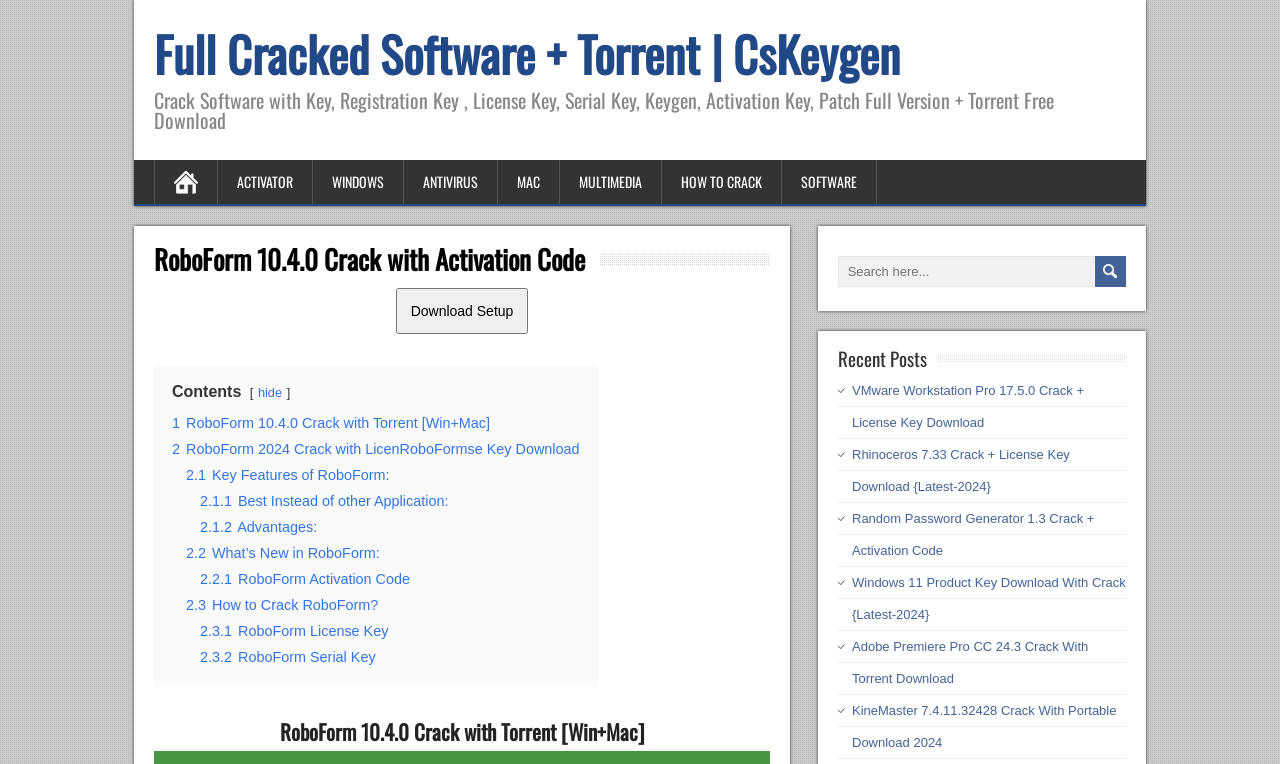Bounding box coordinates should be in the format (top-left x, top-left y, bottom-right x, bottom-right y) and all values should be floating point numbers between 0 and 1. Determine the bounding box coordinate for the UI element described as: Antivirus

[0.316, 0.209, 0.389, 0.267]